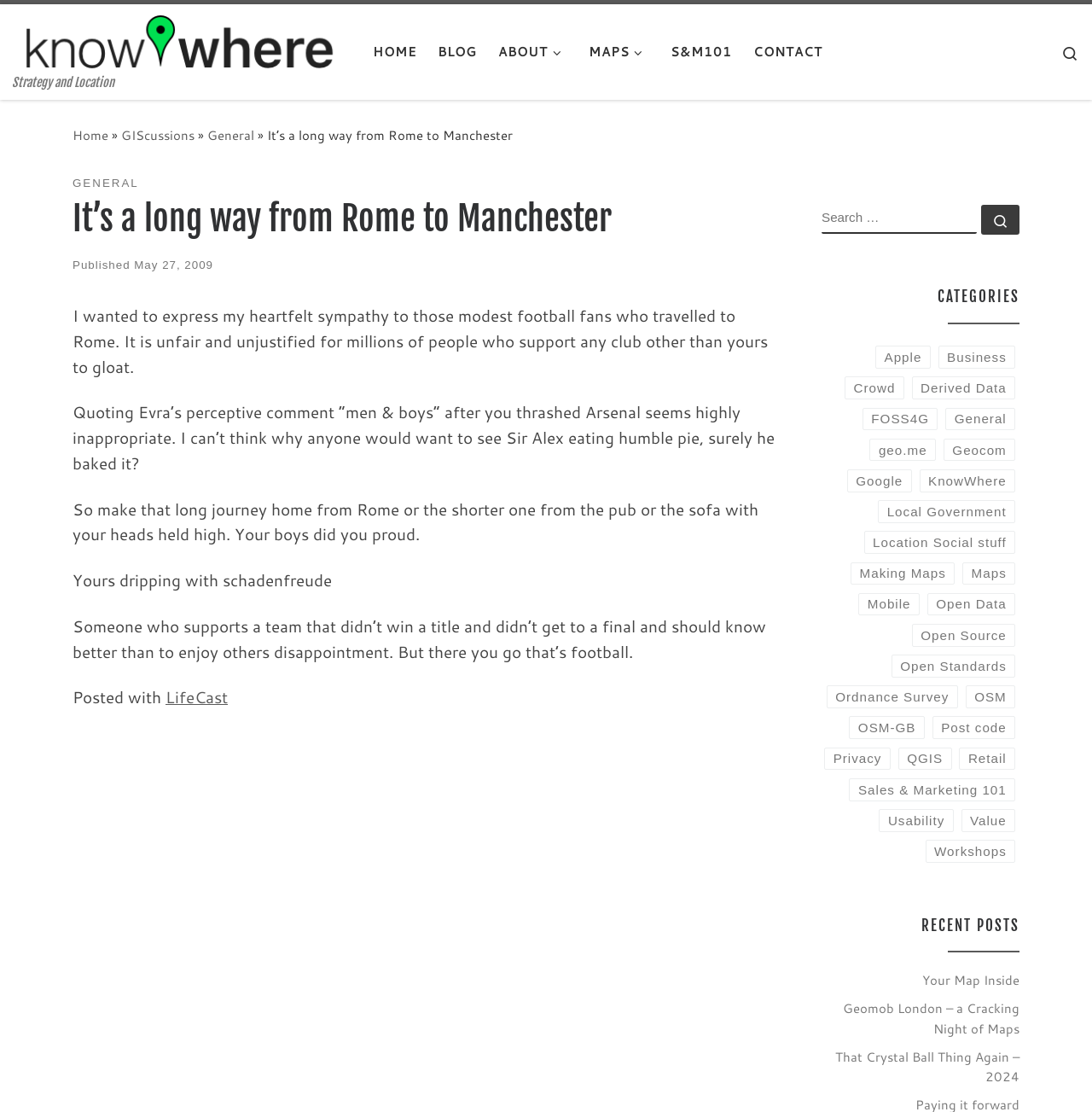Offer a meticulous caption that includes all visible features of the webpage.

This webpage is a blog post titled "It's a long way from Rome to Manchester" on the KnowWhere website. At the top, there is a navigation menu with links to "HOME", "BLOG", "ABOUT", "MAPS", "S&M101", and "CONTACT". Below the navigation menu, there is a search bar with a magnifying glass icon.

The main content of the webpage is an article with a heading "It's a long way from Rome to Manchester" followed by a series of paragraphs expressing sympathy to football fans who traveled to Rome. The article is divided into sections, with a published date "May 27, 2009" and a category "GENERAL".

On the right side of the webpage, there is a sidebar with a search box, a list of categories, and a list of recent posts. The categories include "Apple", "Business", "Crowd", and many others, with a total of 25 categories. The recent posts section lists three recent articles, including "Your Map Inside", "Geomob London – a Cracking Night of Maps", and "That Crystal Ball Thing Again – 2024".

At the bottom of the webpage, there is a footer section with a search box and a list of links to various categories.